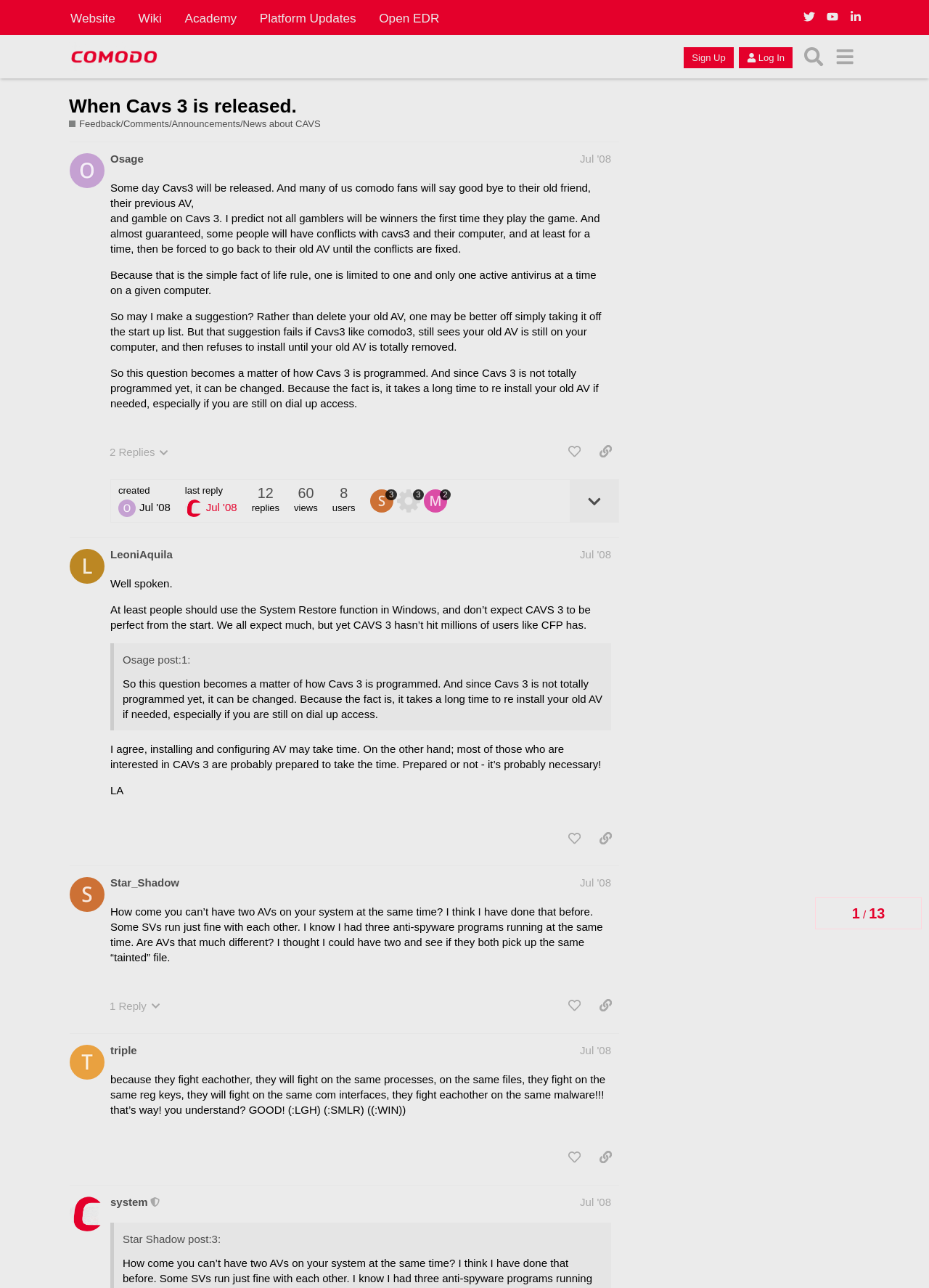Provide the bounding box coordinates for the UI element that is described by this text: "alt="Comodo Forum"". The coordinates should be in the form of four float numbers between 0 and 1: [left, top, right, bottom].

[0.074, 0.033, 0.172, 0.055]